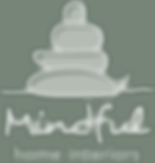Reply to the question with a single word or phrase:
What type of script is used for the text?

Soft, flowing script